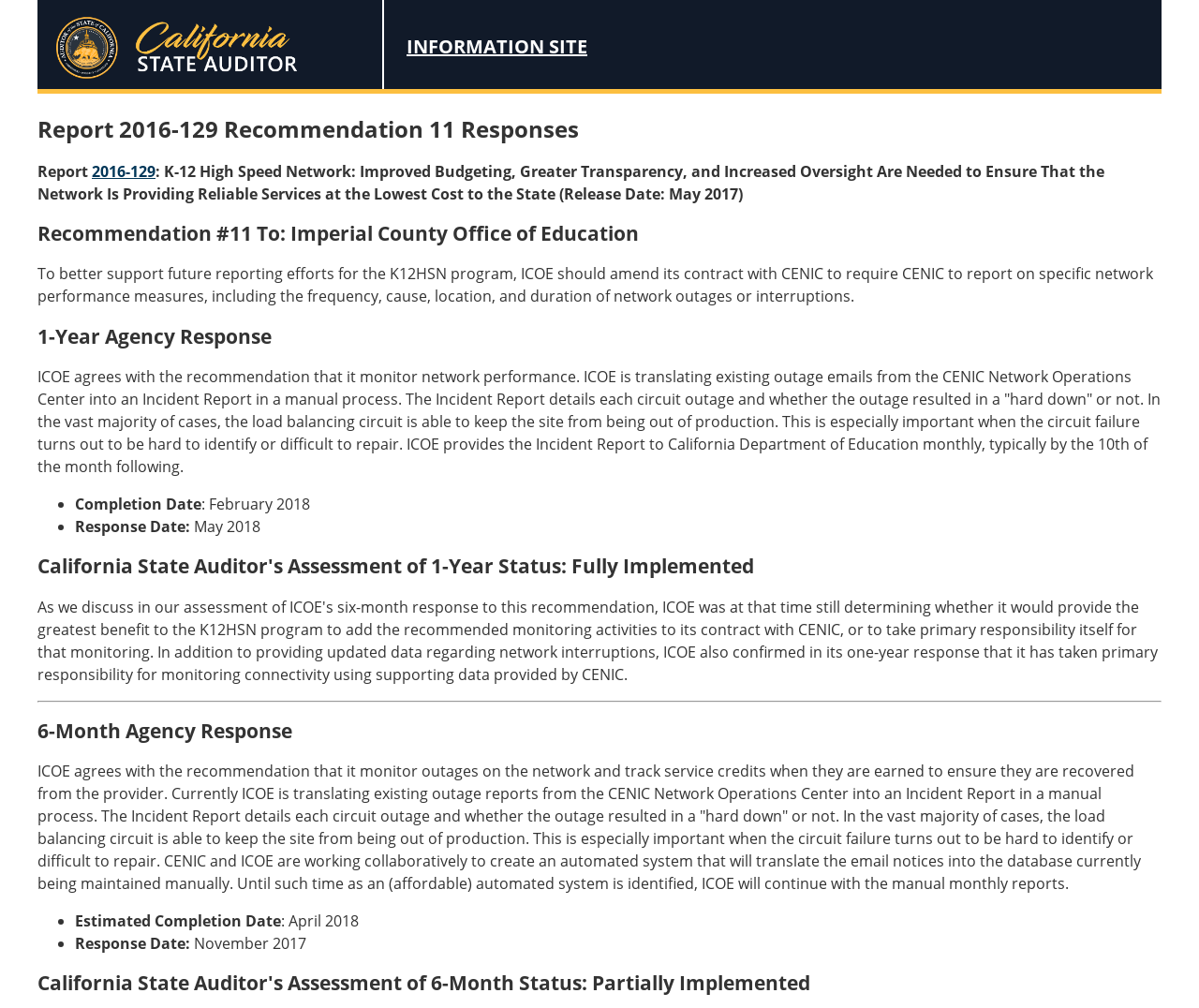Extract the main heading text from the webpage.

Report 2016-129 Recommendation 11 Responses